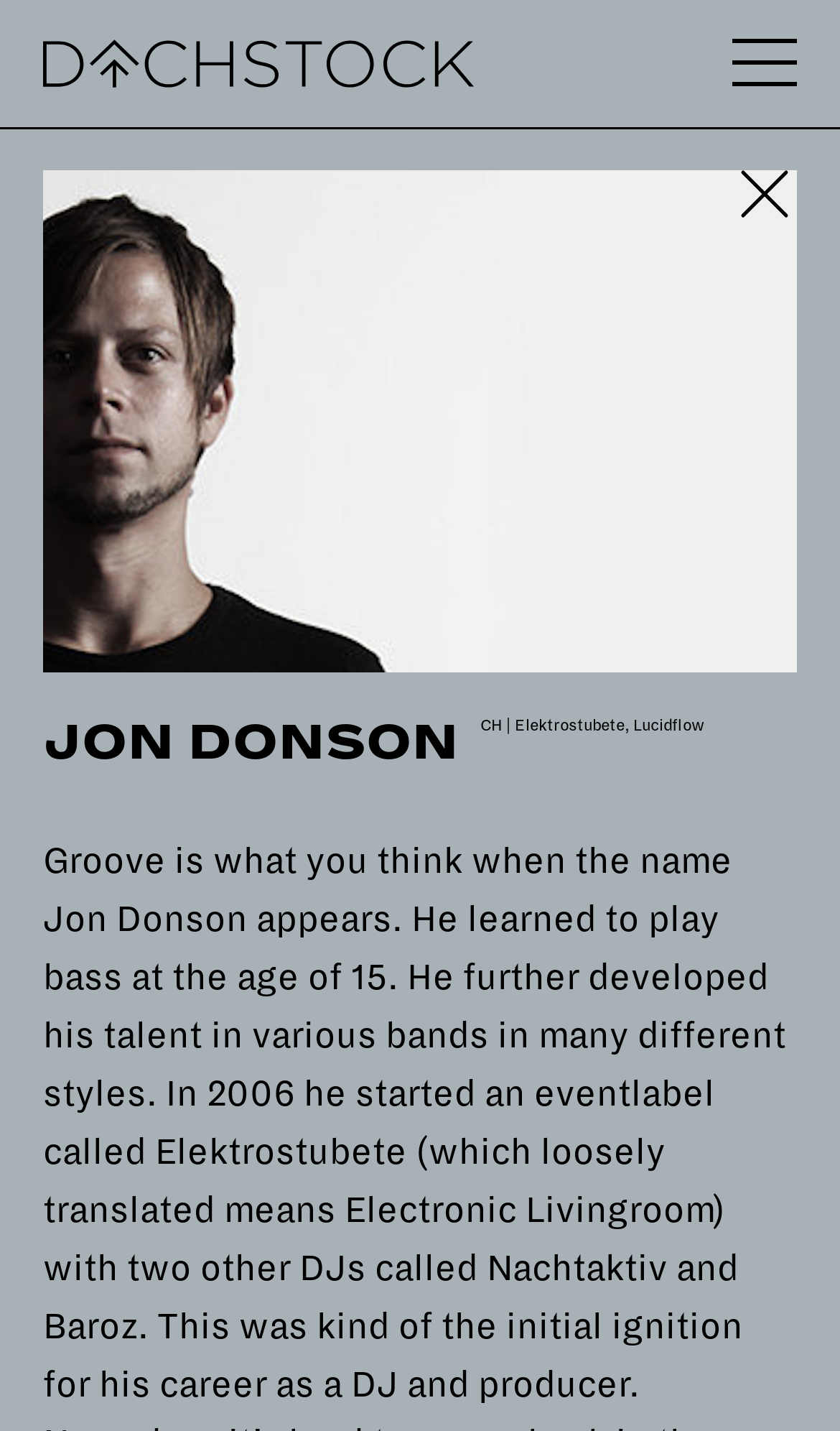Based on the element description: "EAMON & A.F.R.OUS", identify the bounding box coordinates for this UI element. The coordinates must be four float numbers between 0 and 1, listed as [left, top, right, bottom].

[0.051, 0.465, 0.556, 0.492]